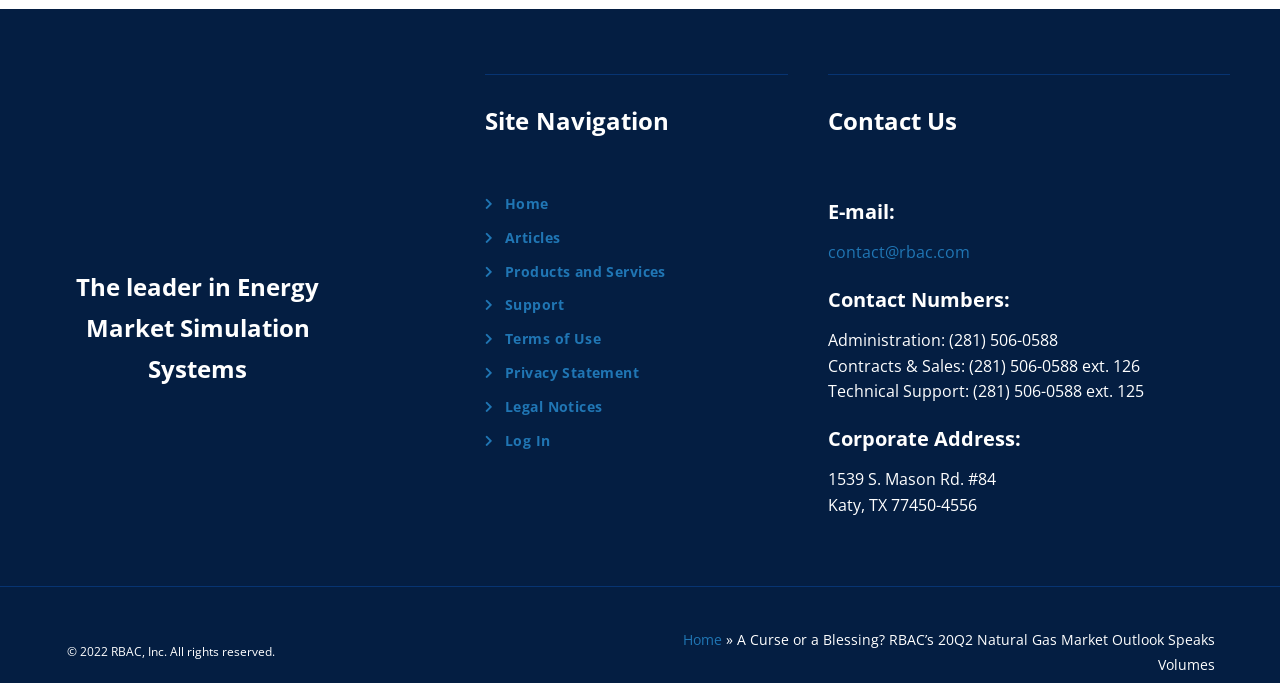What is the phone number for Technical Support?
Please provide a comprehensive answer based on the information in the image.

I found the phone number for Technical Support in the 'Contact Us' section, under the 'Contact Numbers:' heading, which says 'Technical Support: (281) 506-0588 ext. 125'.